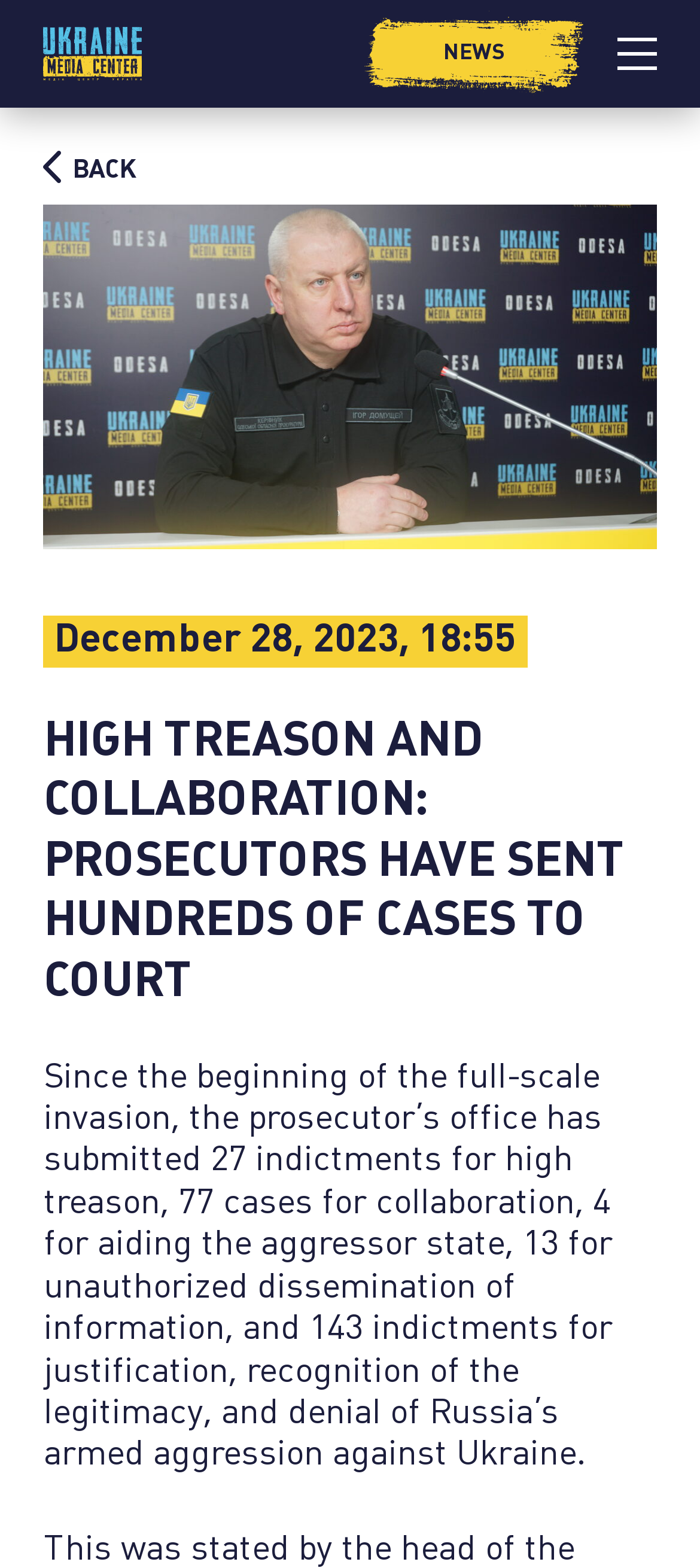How many cases for collaboration are submitted?
Please provide a comprehensive answer to the question based on the webpage screenshot.

I found the answer by looking at the text that describes the number of cases submitted by the prosecutor's office. The text states 'Since the beginning of the full-scale invasion, the prosecutor’s office has submitted ... 77 cases for collaboration...'.